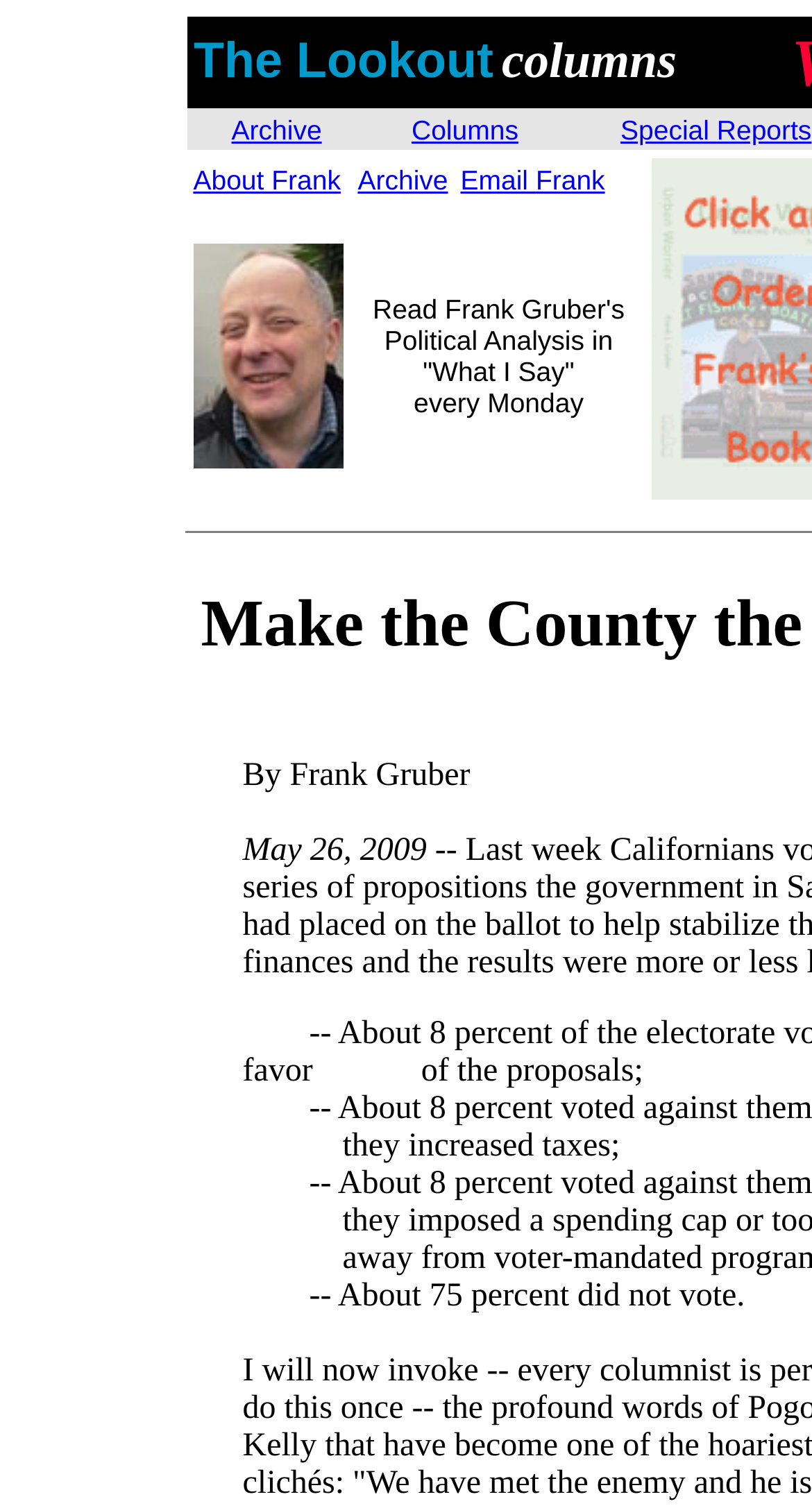Offer a detailed account of what is visible on the webpage.

The webpage is titled "What I Say: Make the County the Solution". At the top, there are three columns of links, with the leftmost column containing the link "The Lookout columns", the middle column containing the links "Archive" and "Columns", and the rightmost column containing the link "Special Reports". 

Below the top links, there is a section with four columns. The leftmost column contains the link "About Frank", the second column contains the link "Archive", the third column contains the links "Email" and "Frank", and the rightmost column contains an image and a link. 

Underneath this section, there is a paragraph of text that reads "Read Frank Gruber's Political Analysis in 'What I Say' every Monday". Below this text, there is another paragraph that starts with a series of blank spaces followed by the text "-- About 75 percent did not vote."